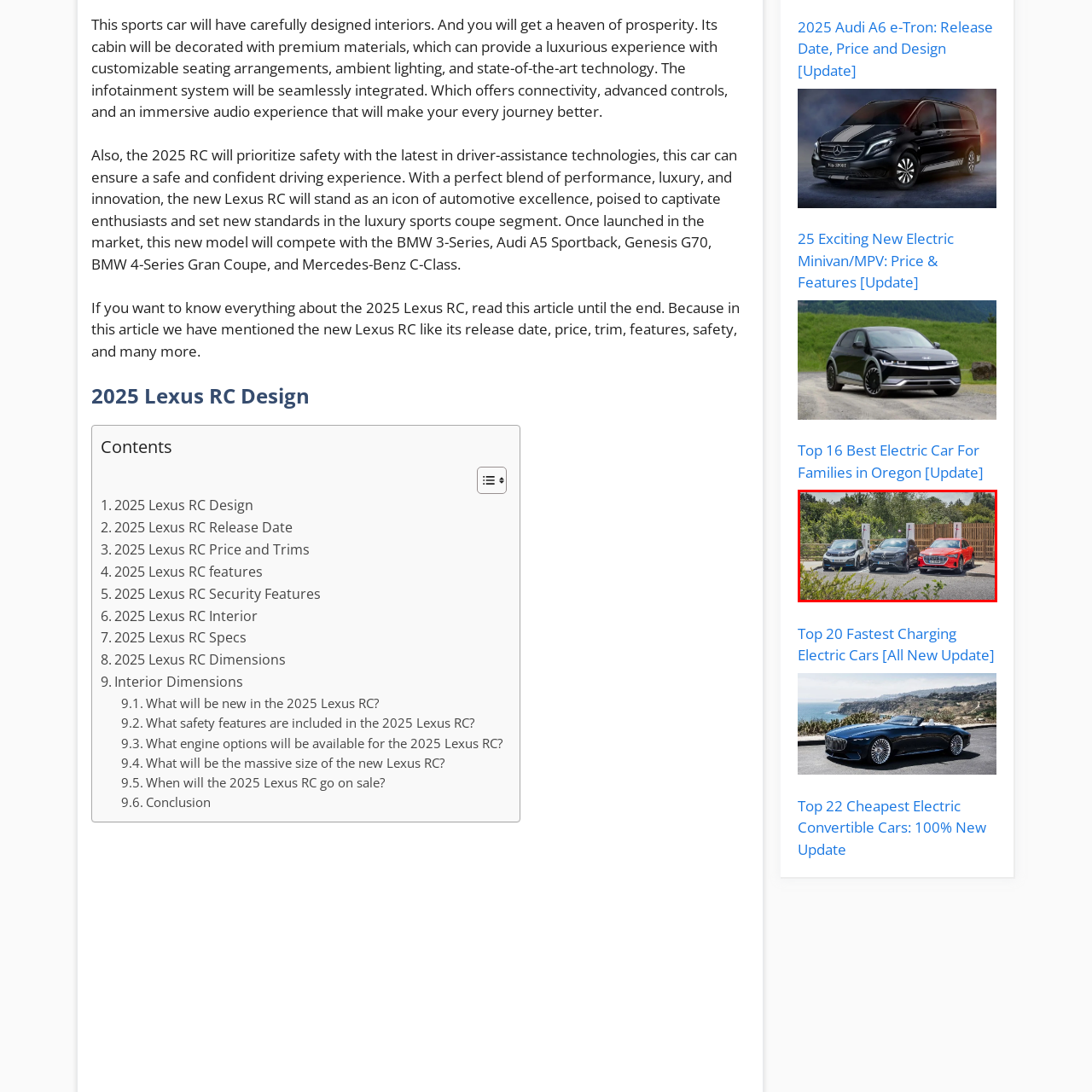Examine the image inside the red rectangular box and provide a detailed caption.

The image showcases a trio of electric vehicles parked at a charging station, set against a backdrop of lush greenery and a wooden fence. From left to right, the cars are a sleek BMW i3, a stylish Mercedes-Benz EQC, and a vibrant Audi e-tron, highlighting the increasing trend towards electric mobility. Each vehicle is positioned beside a charging station, emphasizing their electric nature. This scene represents a significant shift in the automotive industry, showcasing modern design, technological advancement, and a commitment to sustainability in transportation. The aesthetic merging of nature and technology encapsulates the evolution of driving towards smarter and greener options.